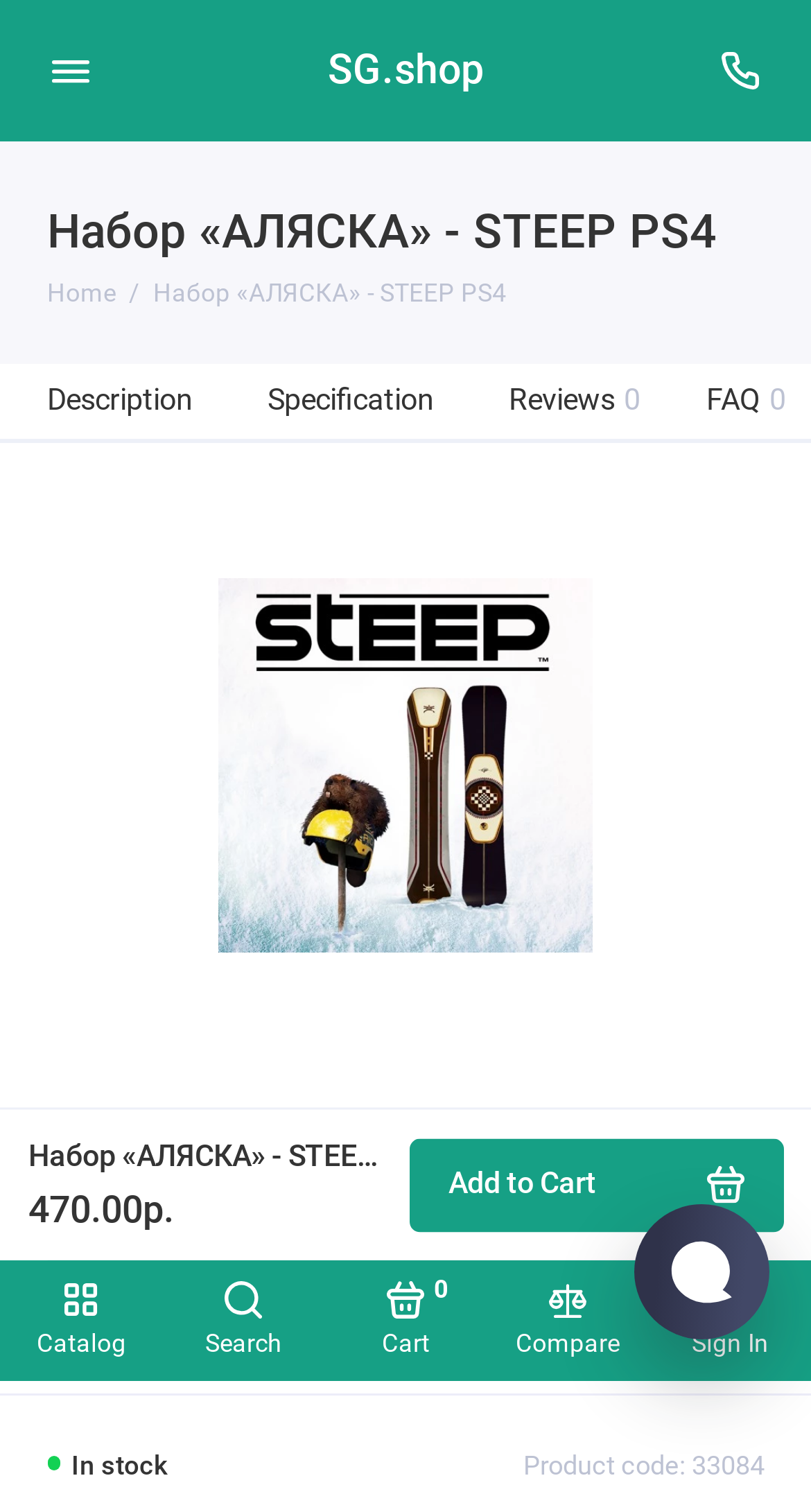What is the text of the webpage's headline?

Набор «АЛЯСКА» - STEEP PS4